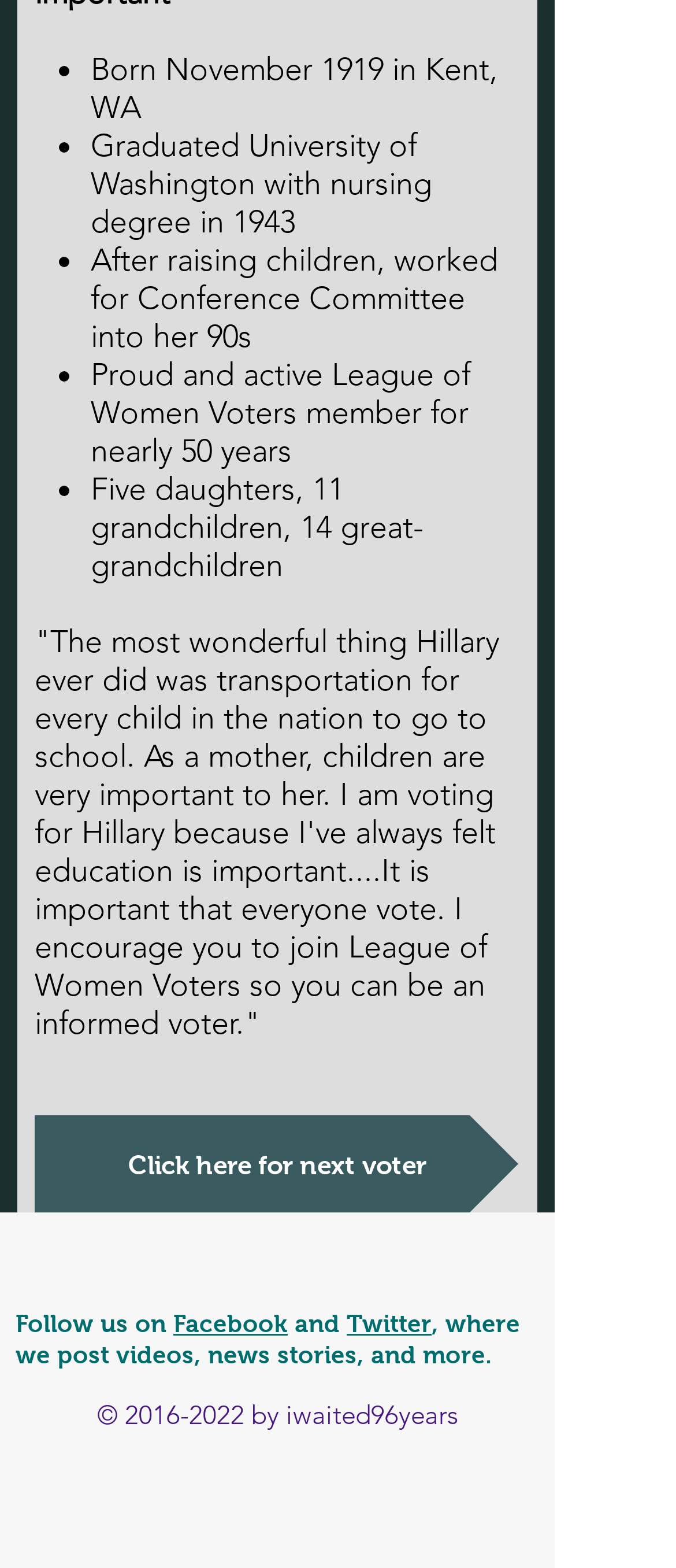Respond to the following query with just one word or a short phrase: 
What is the birth month of the person described?

November